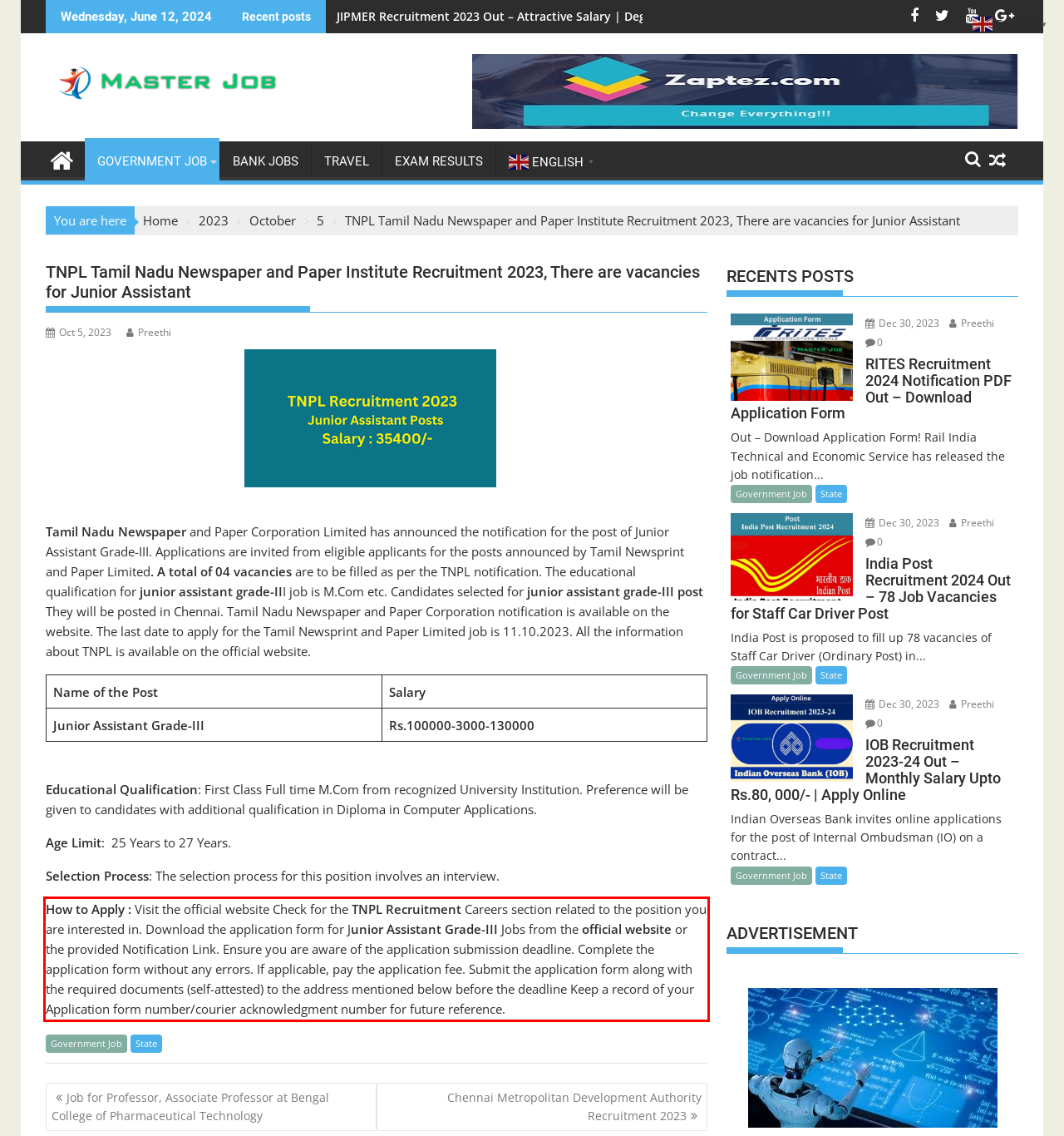Please analyze the screenshot of a webpage and extract the text content within the red bounding box using OCR.

How to Apply : Visit the official website Check for the TNPL Recruitment Careers section related to the position you are interested in. Download the application form for Junior Assistant Grade-III Jobs from the official website or the provided Notification Link. Ensure you are aware of the application submission deadline. Complete the application form without any errors. If applicable, pay the application fee. Submit the application form along with the required documents (self-attested) to the address mentioned below before the deadline Keep a record of your Application form number/courier acknowledgment number for future reference.